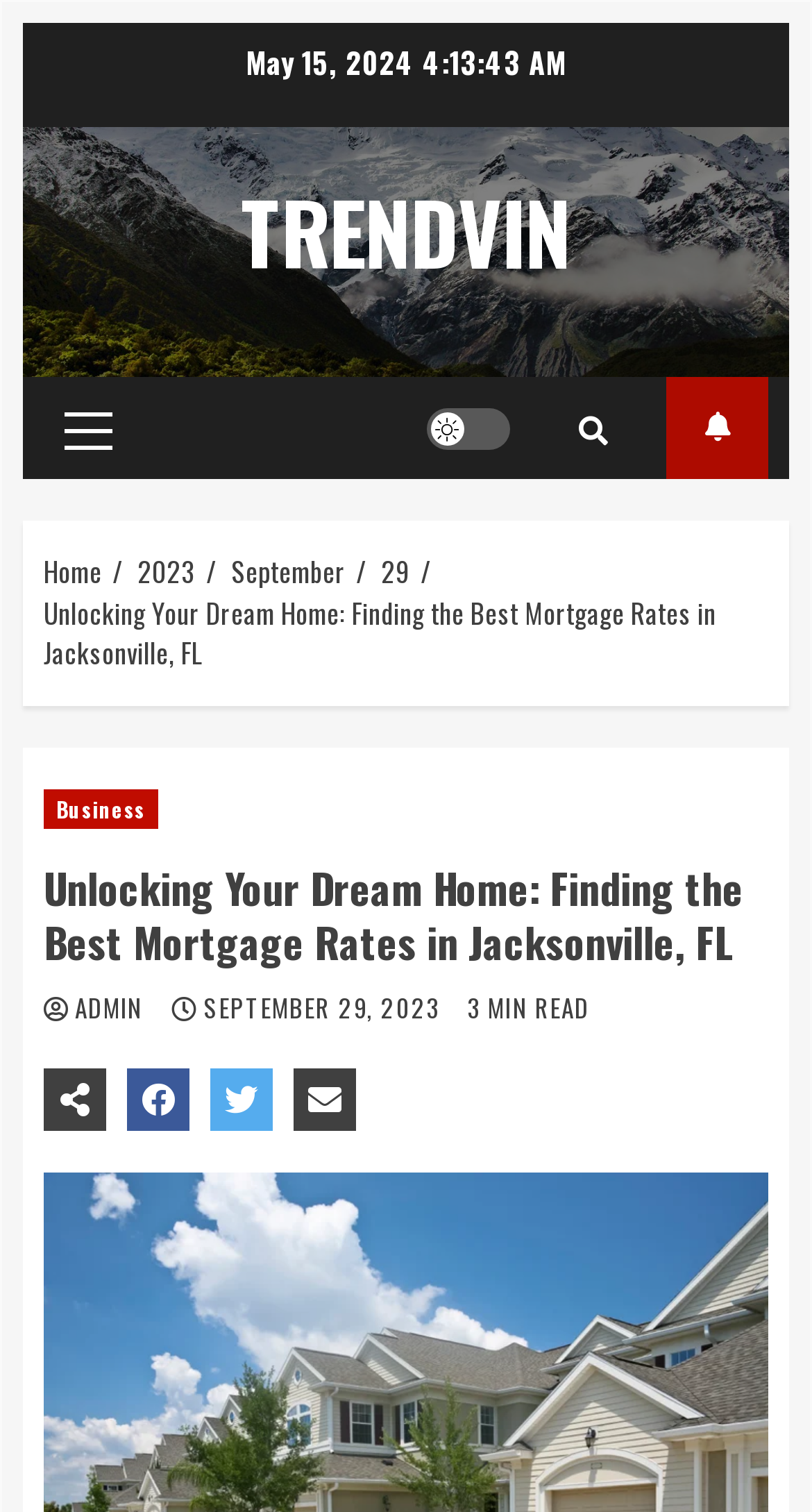Produce an elaborate caption capturing the essence of the webpage.

The webpage appears to be a blog post or article about finding the best mortgage rates in Jacksonville, FL. At the top left, there is a link to skip to the content. Next to it, on the top center, is a static text displaying the date "May 15, 2024". 

On the top right, there are several links, including "TRENDVIN", a primary menu, a light/dark button, a search icon, and a "SUBSCRIBE" button. 

Below the top section, there is a navigation menu with breadcrumbs, showing the path "Home > 2023 > September > 29 > Unlocking Your Dream Home: Finding the Best Mortgage Rates in Jacksonville, FL". 

The main content of the webpage is headed by a large title "Unlocking Your Dream Home: Finding the Best Mortgage Rates in Jacksonville, FL", which is also a link. Below the title, there are several links to categories, including "Business". 

On the right side of the main content, there are three social media icons. Below them, there is a section with the author's name "ADMIN", the date "SEPTEMBER 29, 2023", and the estimated reading time "3 MIN READ".